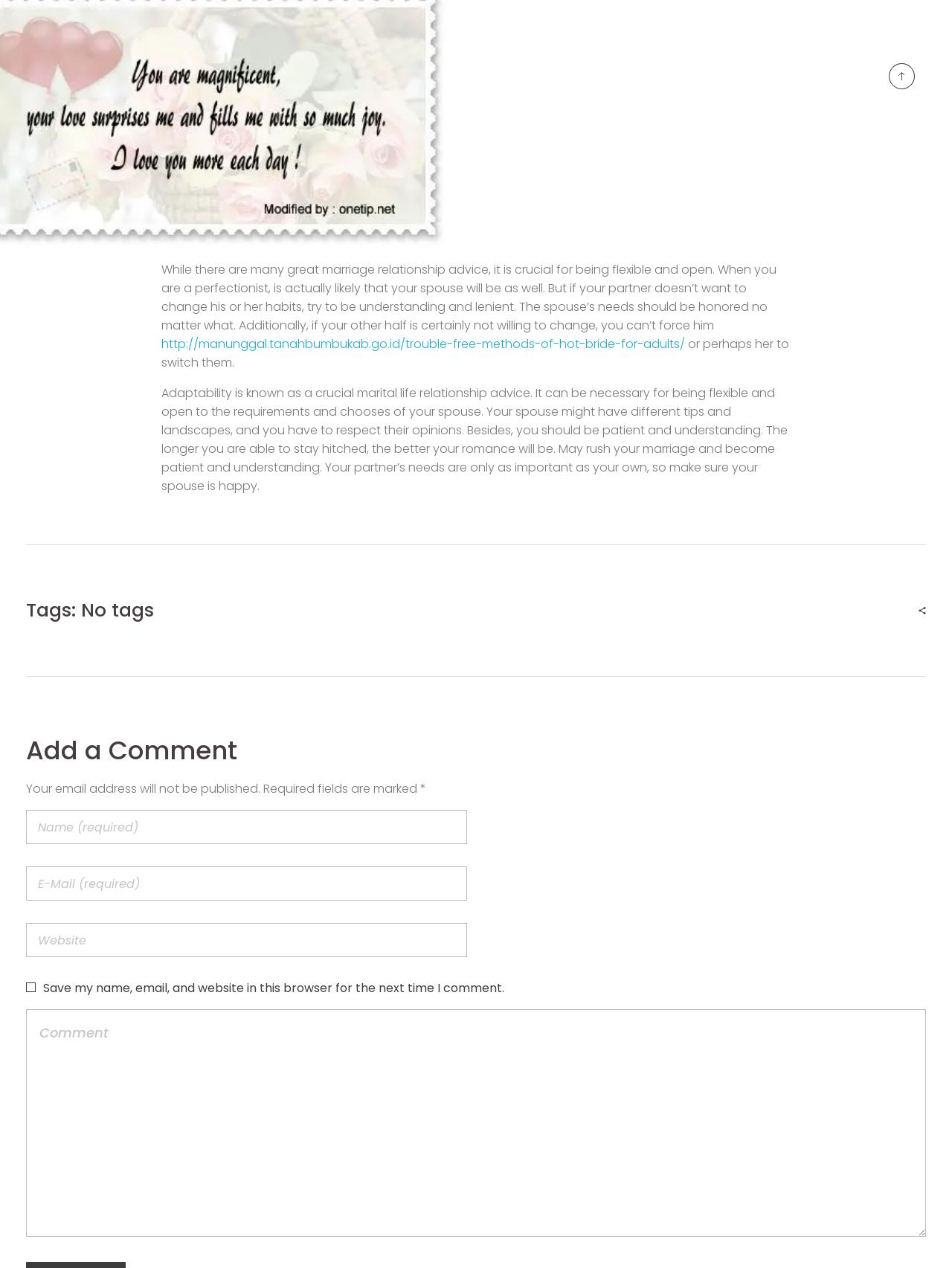Given the content of the image, can you provide a detailed answer to the question?
What is the format of the webpage?

The webpage appears to be a blog post, with a main article section followed by a footer and a comment section, suggesting that it is a standalone article or entry in a larger blog or website.